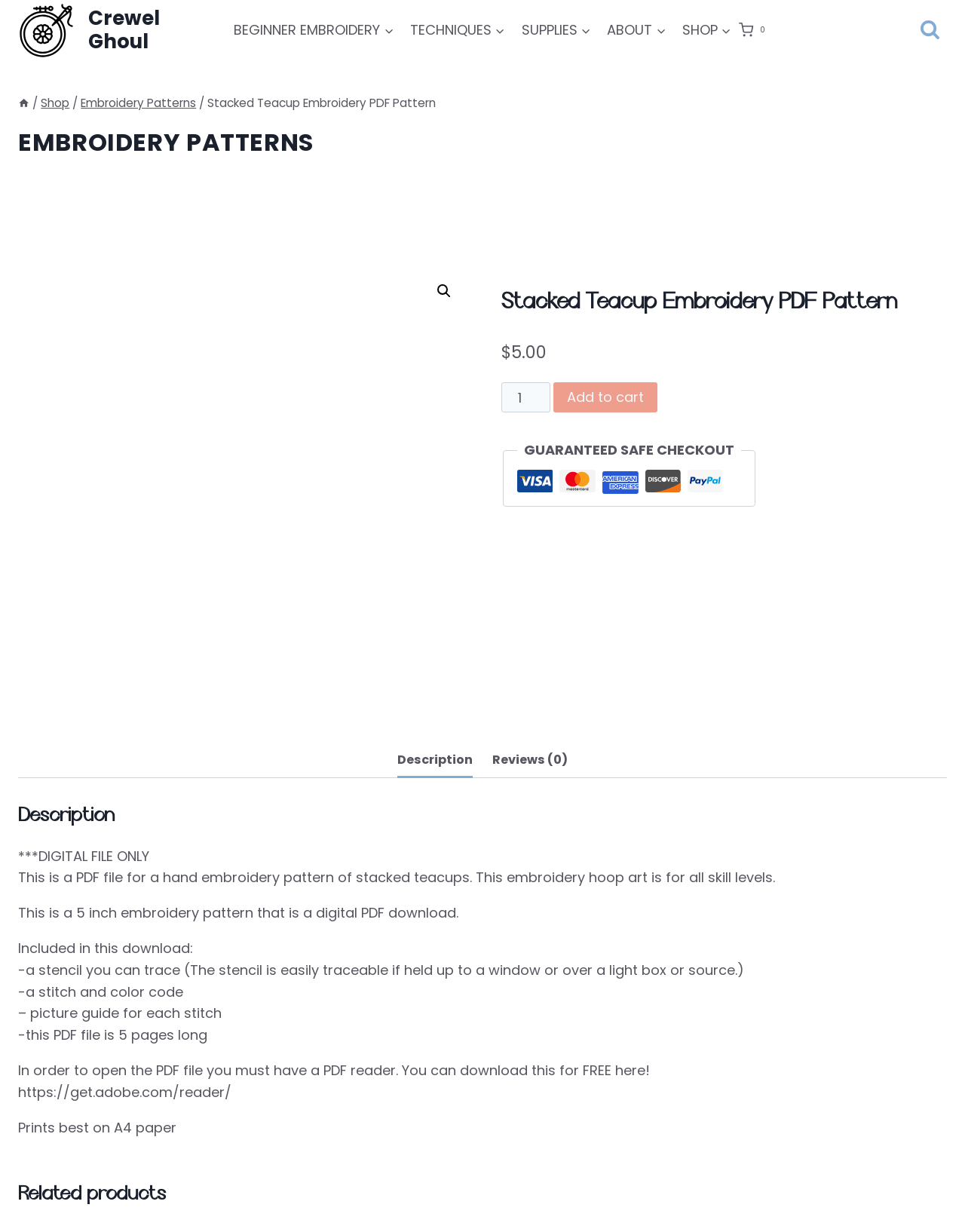Locate the bounding box for the described UI element: "Embroidery Patterns". Ensure the coordinates are four float numbers between 0 and 1, formatted as [left, top, right, bottom].

[0.019, 0.101, 0.325, 0.129]